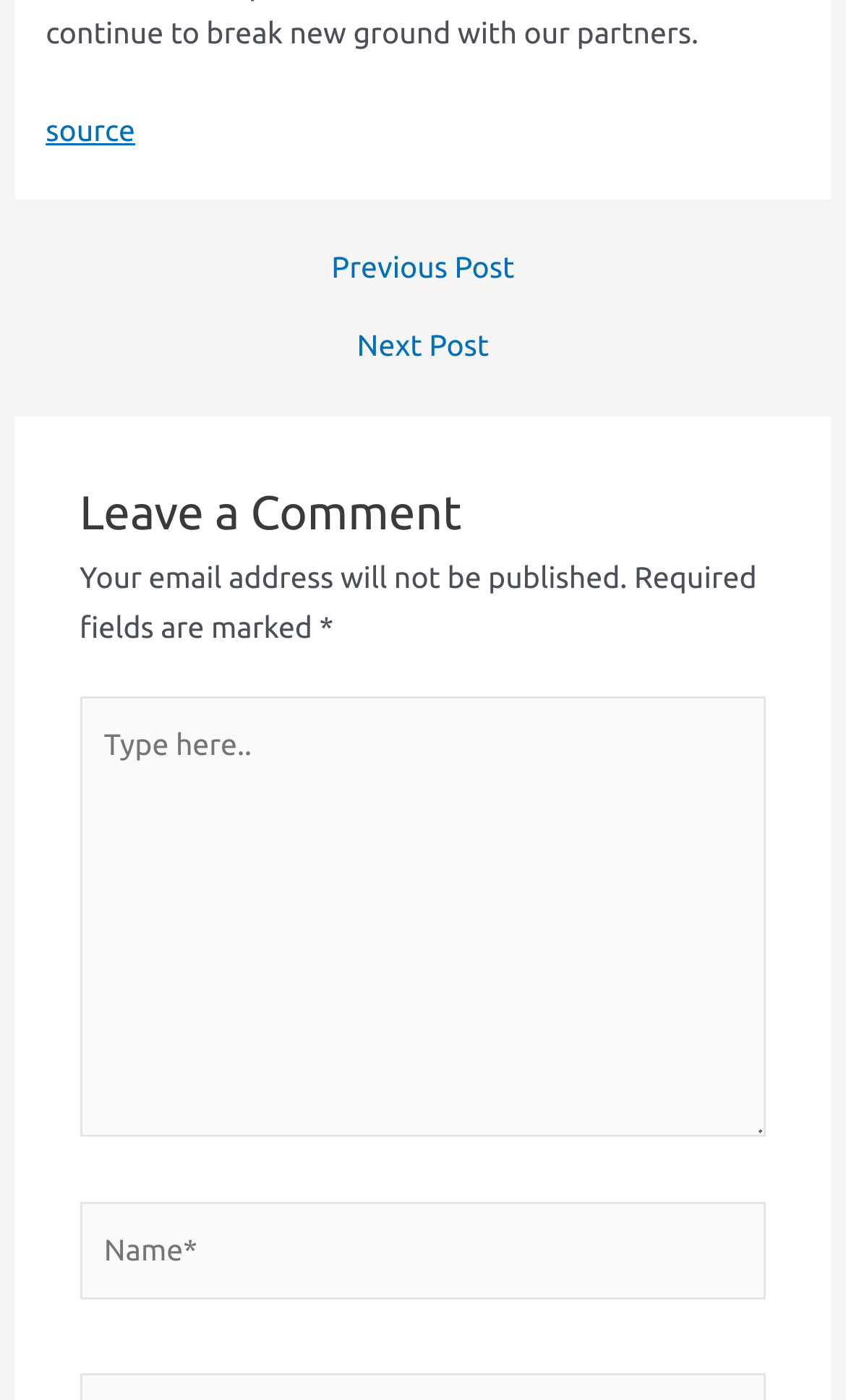What is the purpose of the textbox with the placeholder 'Type here..'
Using the image as a reference, answer with just one word or a short phrase.

Enter comment